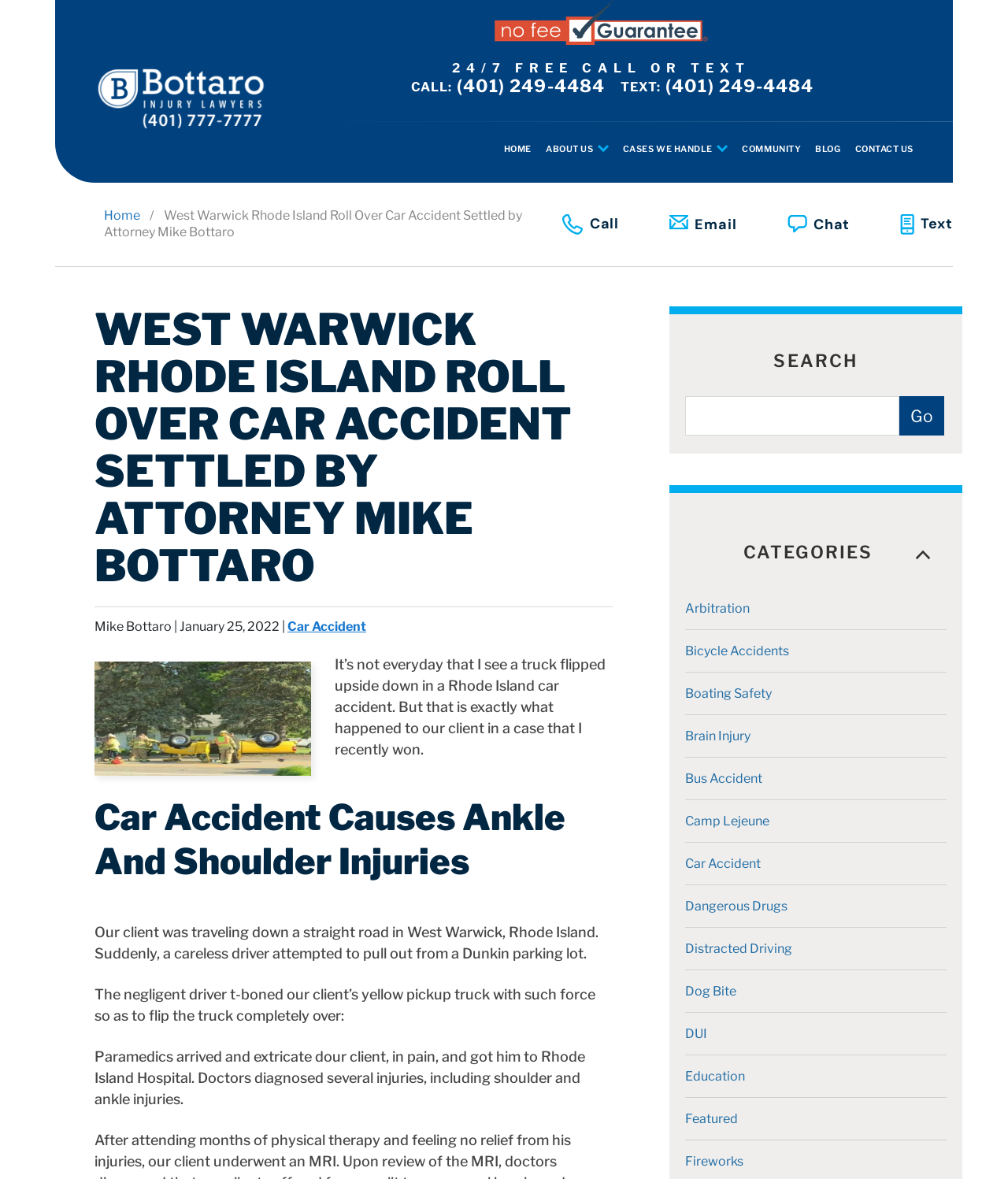What is the name of the hospital where the client was taken after the accident?
Answer the question with a detailed and thorough explanation.

I found the answer by reading the text 'Paramedics arrived and extricated our client, in pain, and got him to Rhode Island Hospital.' which mentions the hospital where the client was taken after the accident.